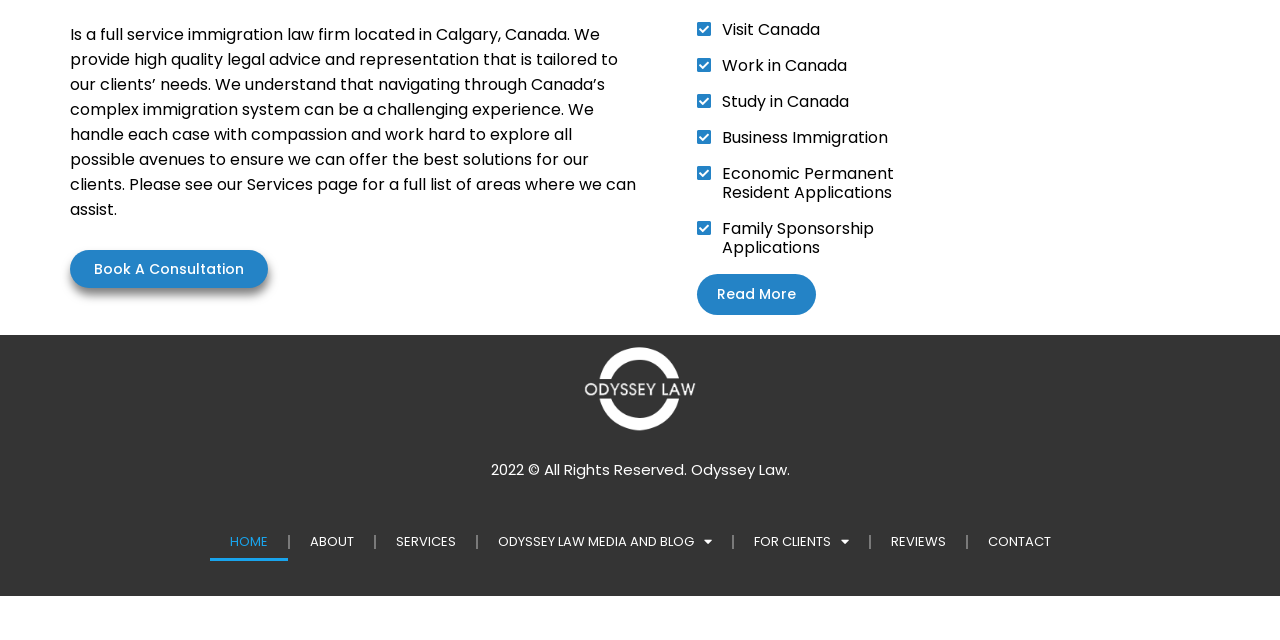Determine the bounding box coordinates in the format (top-left x, top-left y, bottom-right x, bottom-right y). Ensure all values are floating point numbers between 0 and 1. Identify the bounding box of the UI element described by: Visit Canada

[0.564, 0.028, 0.641, 0.064]